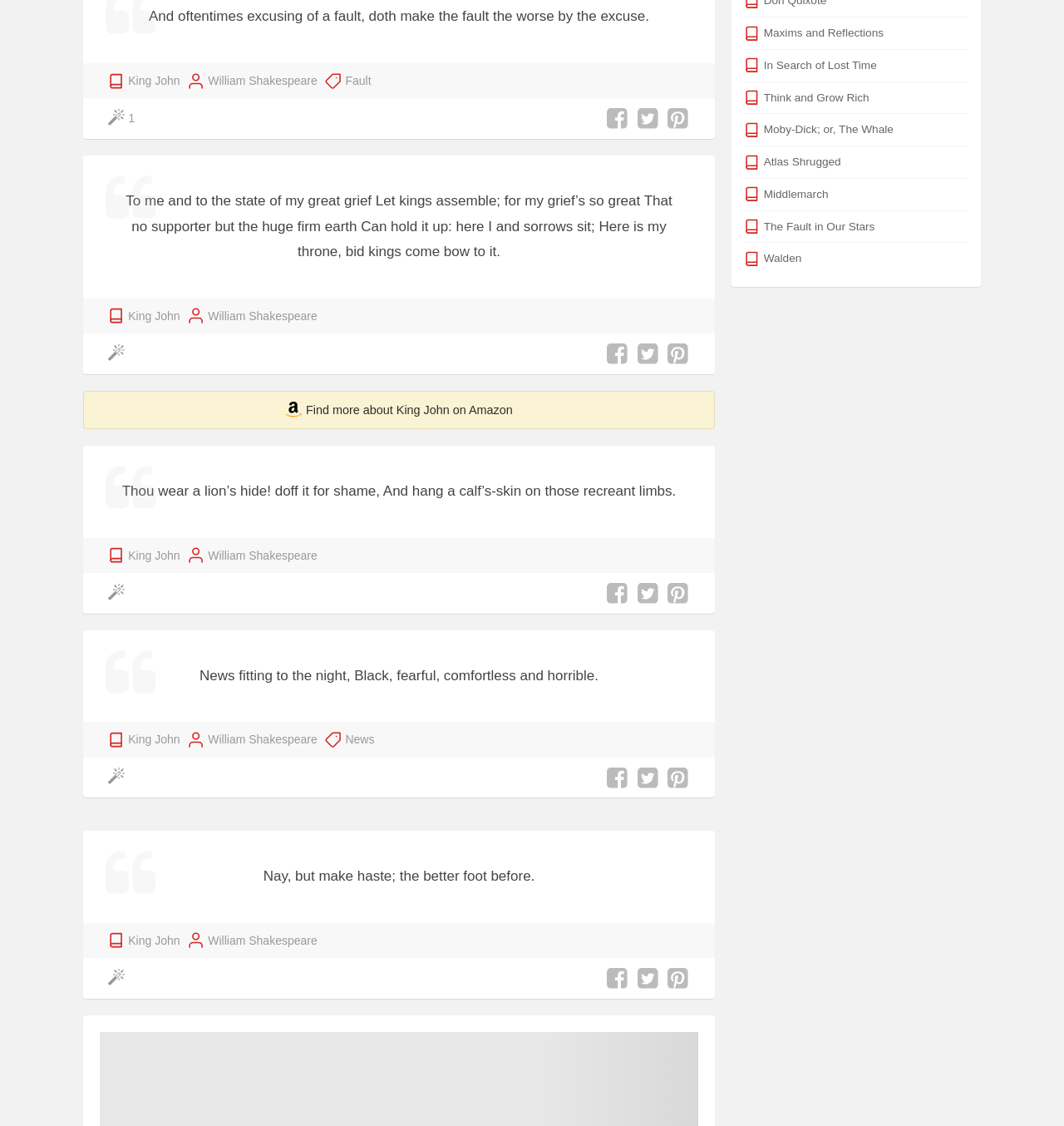Find the bounding box of the web element that fits this description: "Maxims and Reflections".

[0.718, 0.021, 0.83, 0.038]